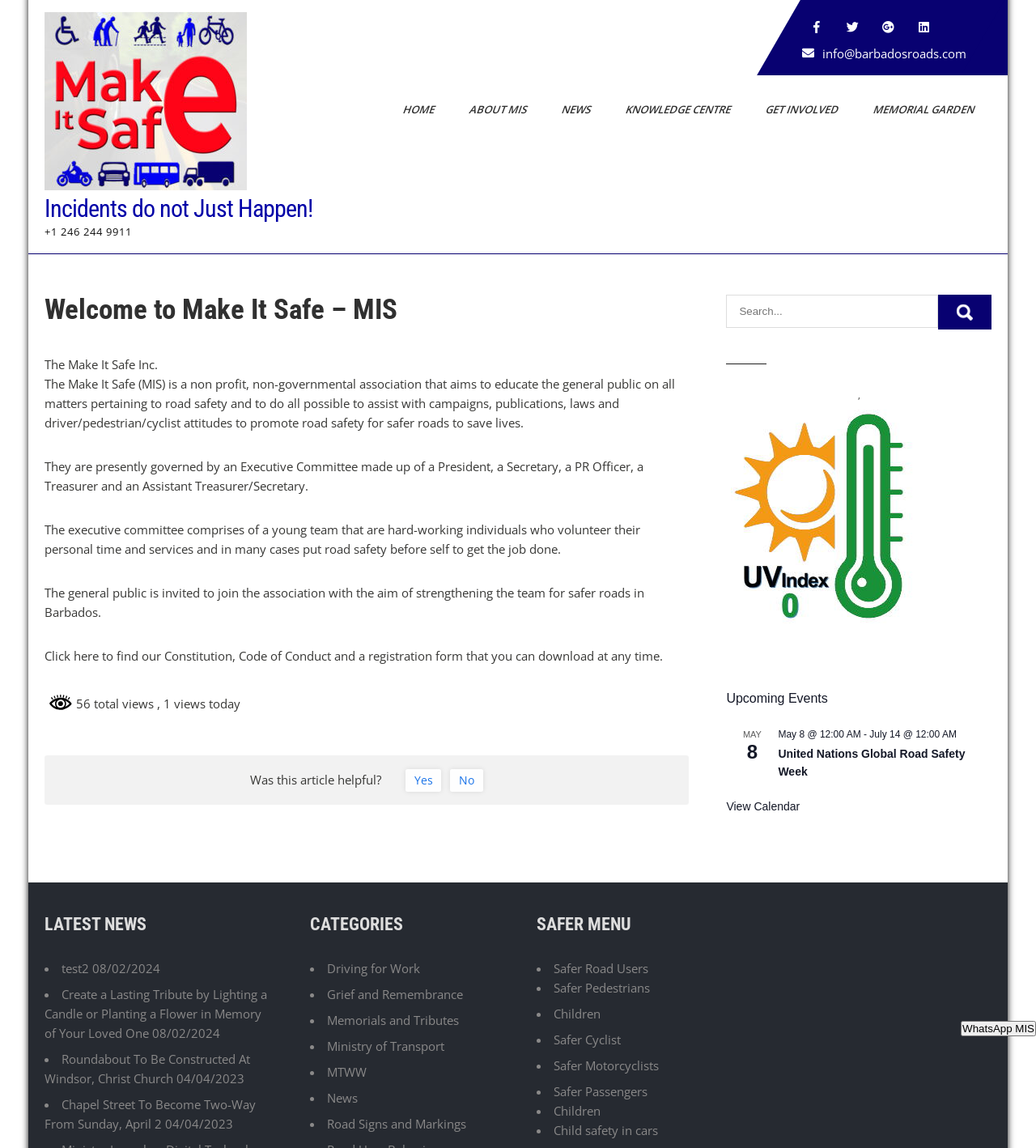Find the bounding box coordinates of the area that needs to be clicked in order to achieve the following instruction: "Search for something". The coordinates should be specified as four float numbers between 0 and 1, i.e., [left, top, right, bottom].

[0.701, 0.257, 0.906, 0.286]